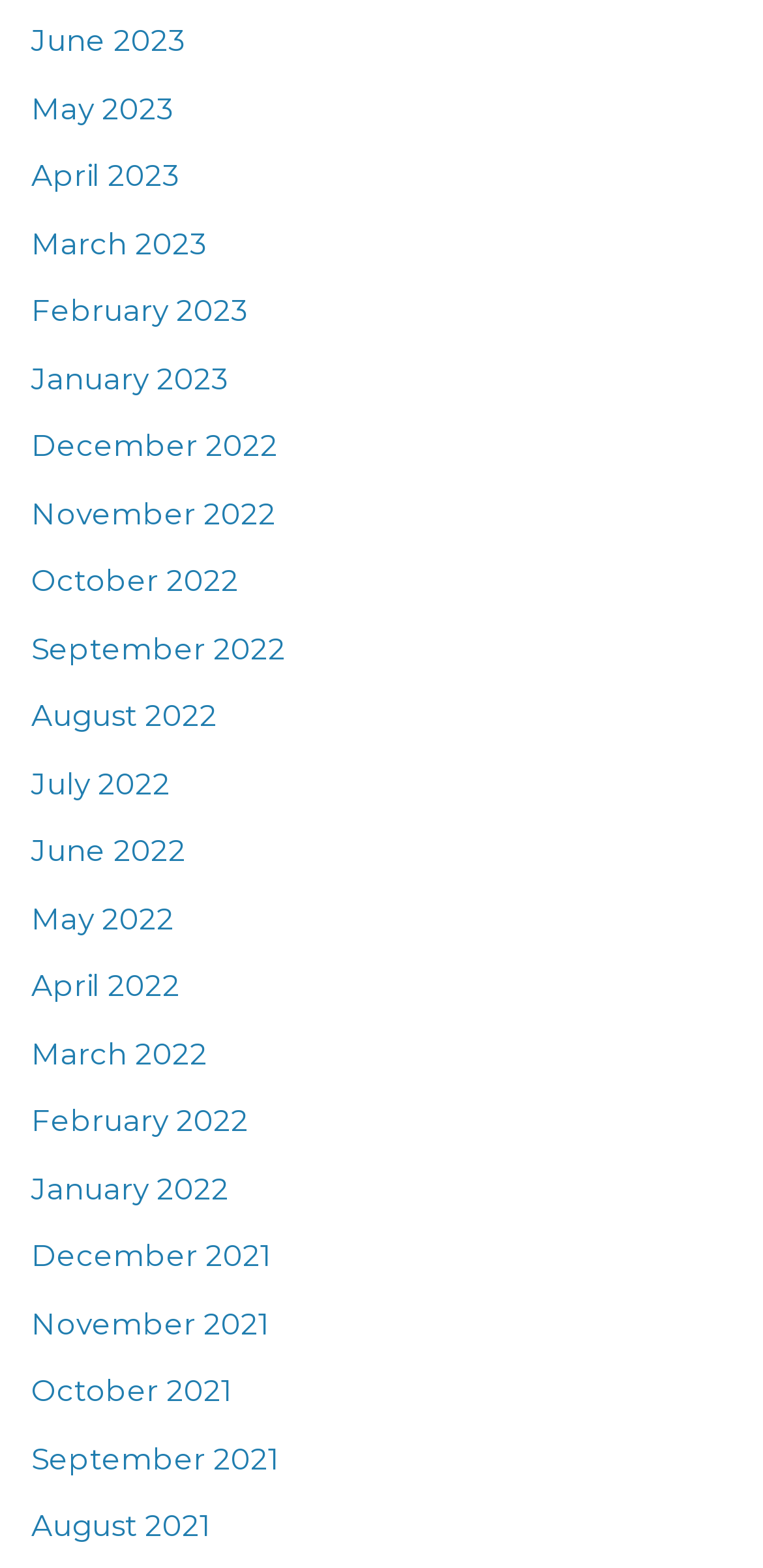Please find the bounding box coordinates of the element that you should click to achieve the following instruction: "view November 2022". The coordinates should be presented as four float numbers between 0 and 1: [left, top, right, bottom].

[0.041, 0.315, 0.362, 0.339]